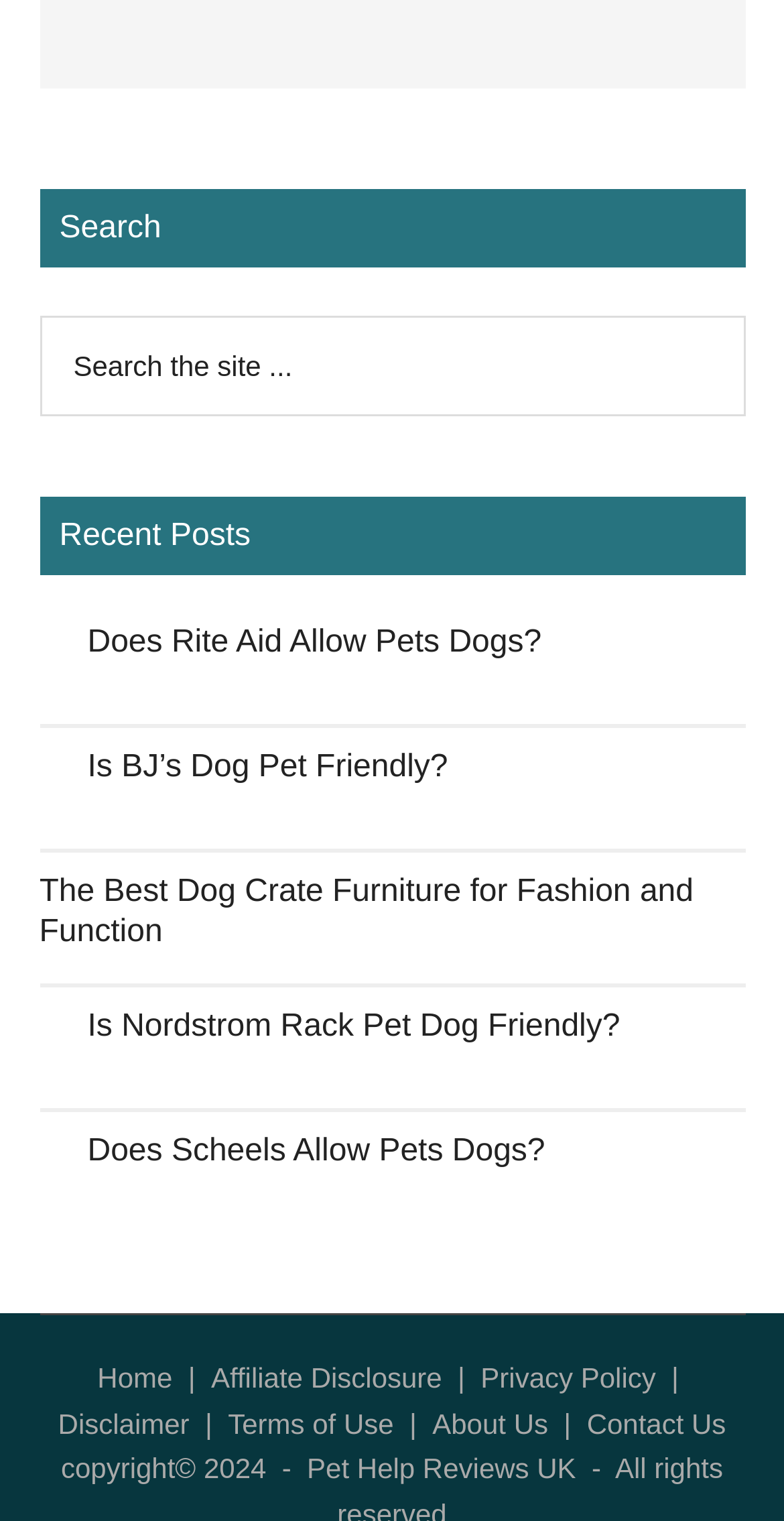From the webpage screenshot, identify the region described by Terms of Use. Provide the bounding box coordinates as (top-left x, top-left y, bottom-right x, bottom-right y), with each value being a floating point number between 0 and 1.

[0.291, 0.925, 0.502, 0.946]